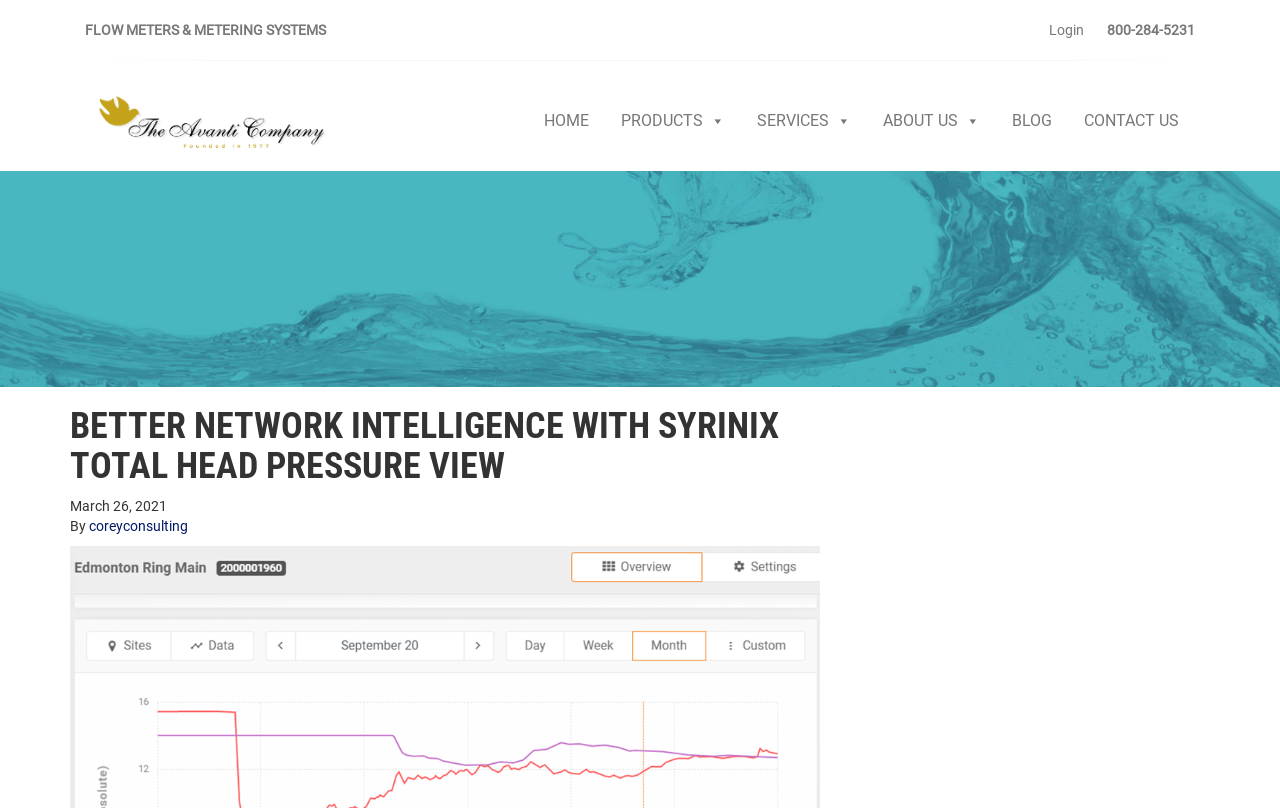Locate the UI element described by Contact Us in the provided webpage screenshot. Return the bounding box coordinates in the format (top-left x, top-left y, bottom-right x, bottom-right y), ensuring all values are between 0 and 1.

[0.834, 0.125, 0.934, 0.175]